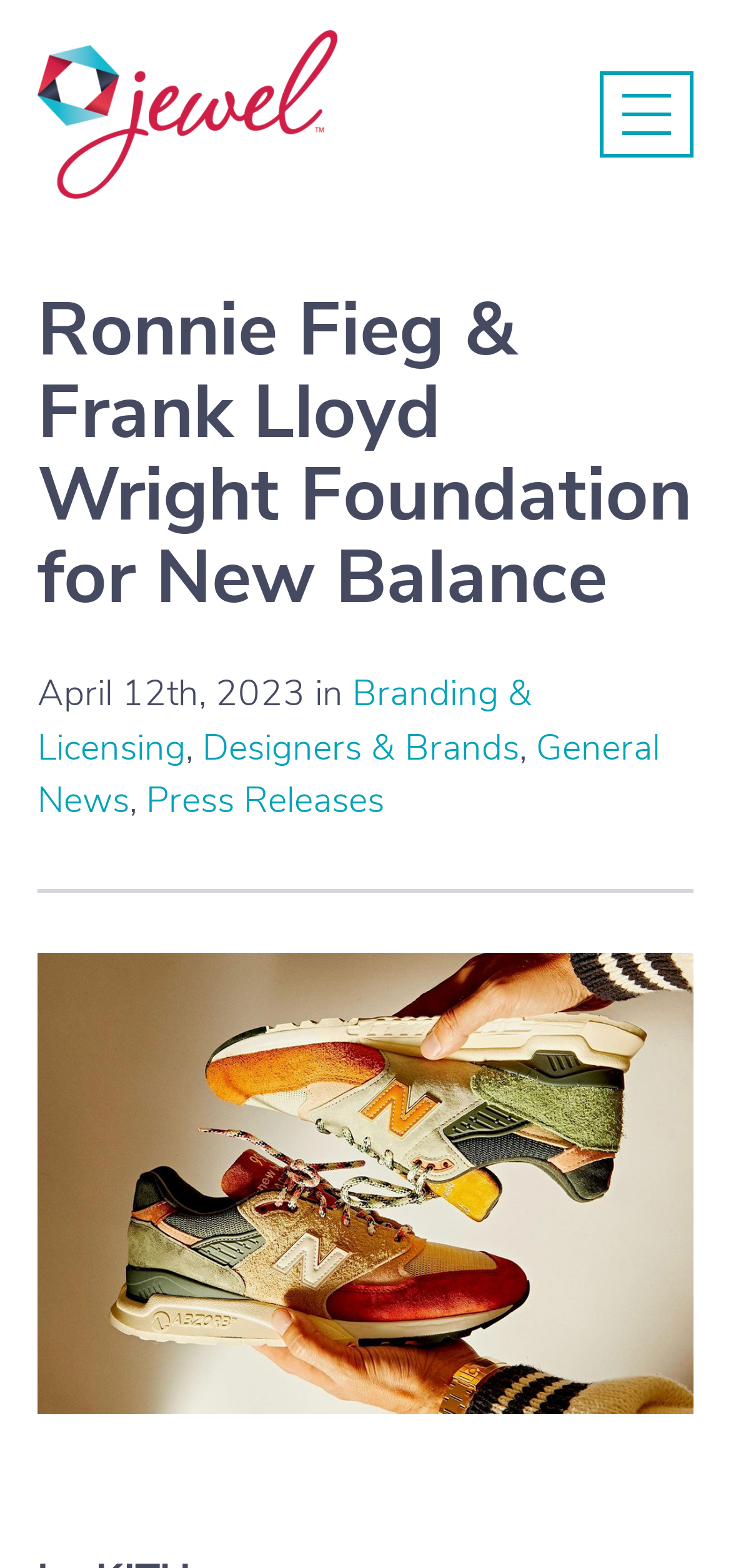Specify the bounding box coordinates for the region that must be clicked to perform the given instruction: "Open the mobile navigation".

[0.821, 0.046, 0.949, 0.101]